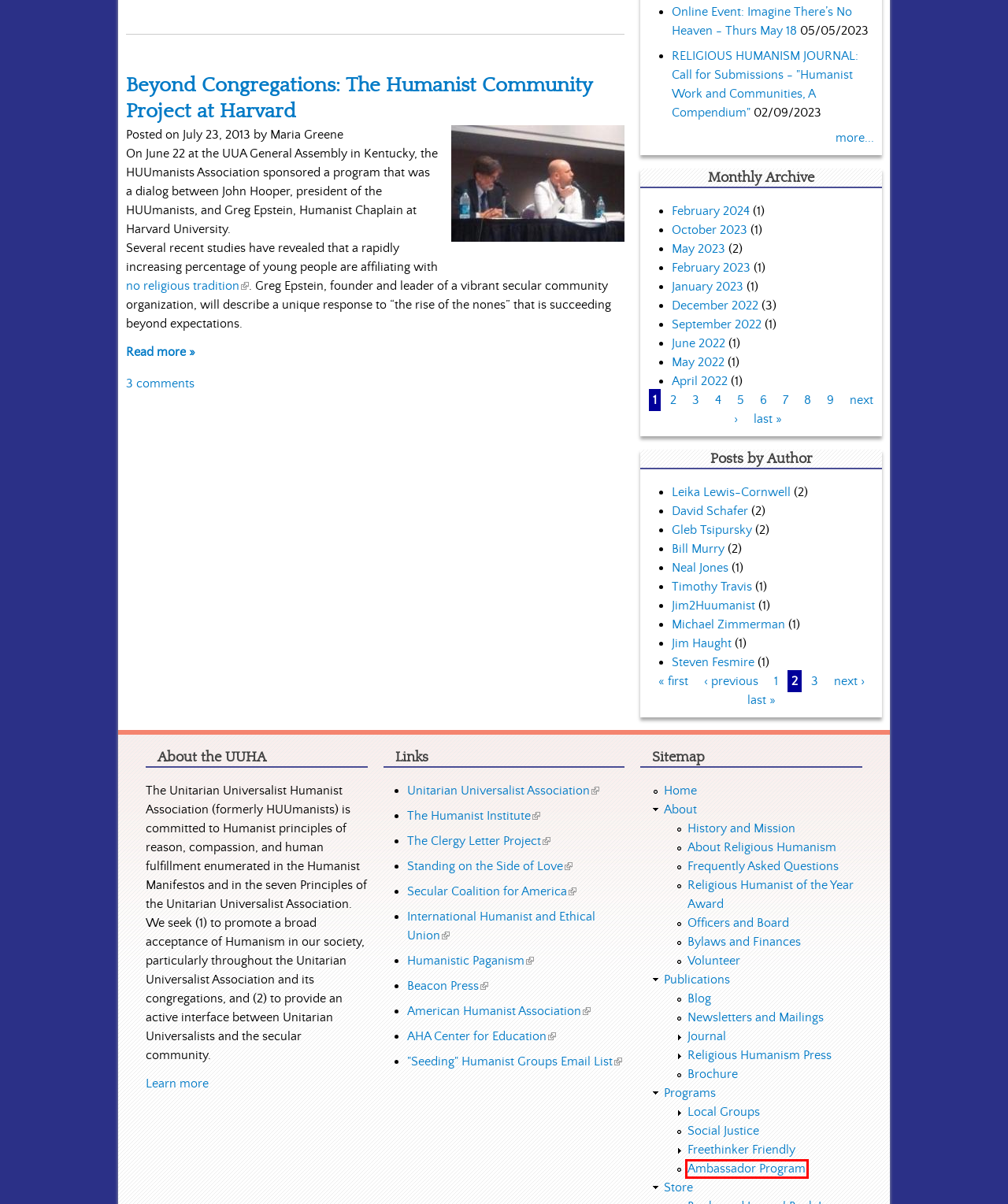You see a screenshot of a webpage with a red bounding box surrounding an element. Pick the webpage description that most accurately represents the new webpage after interacting with the element in the red bounding box. The options are:
A. Naturalistic Paganism | A community of Naturalistic & Humanistic Pagans
B. The Clergy Letter Project
C. Home - Secular Coalition for America
D. DRAGON222: Link Login Slot222 Starlight Princess Resmi 2024
E. AHA - American Humanist Association
F. AHA Center for Education
G. Humanists International
H. Ambassador Program | UU Humanist Association

H